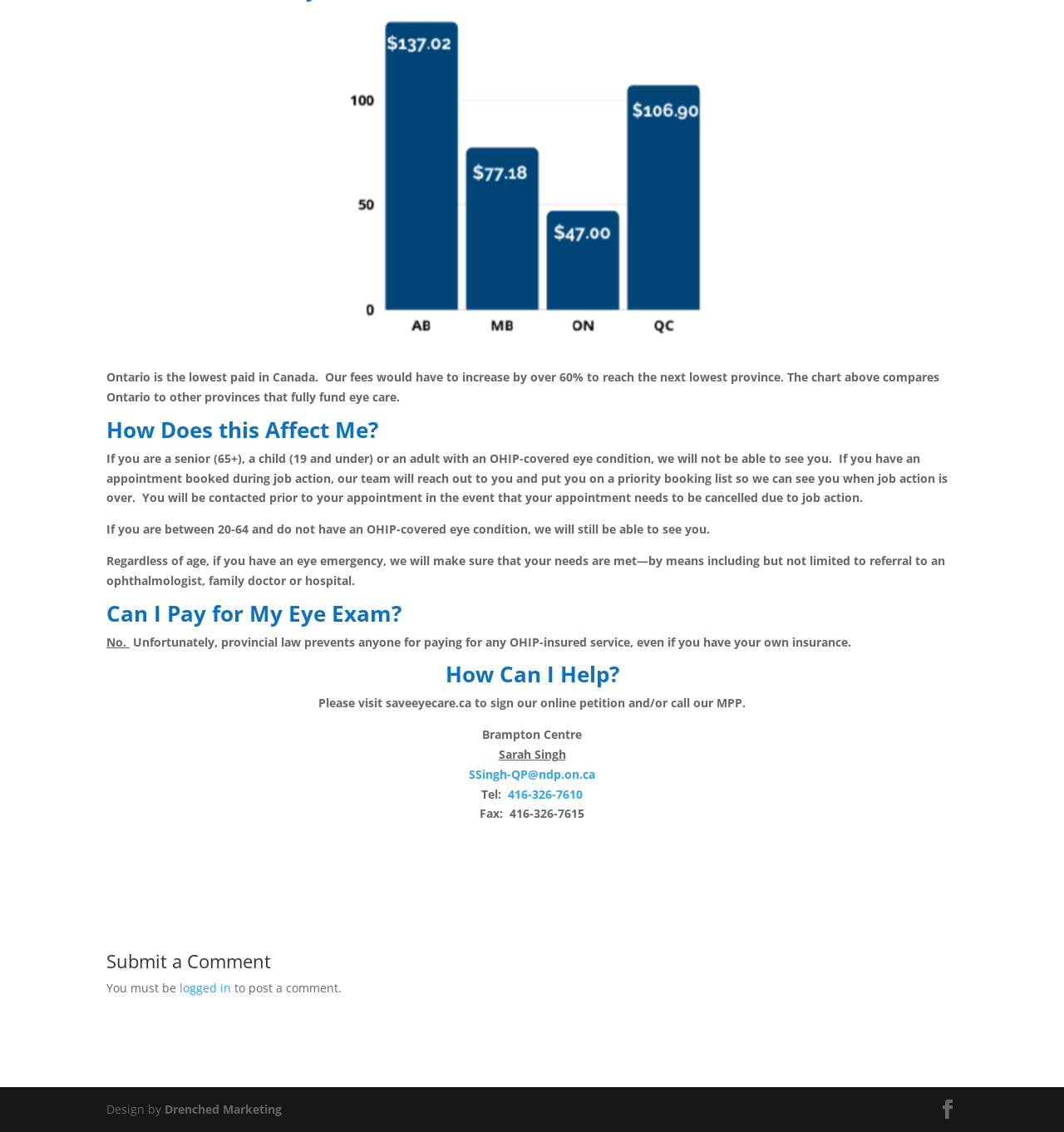What is the lowest paid province in Canada for eye care?
Can you offer a detailed and complete answer to this question?

According to the StaticText element with the text 'Ontario is the lowest paid in Canada. Our fees would have to increase by over 60% to reach the next lowest province.', Ontario is the lowest paid province in Canada for eye care.